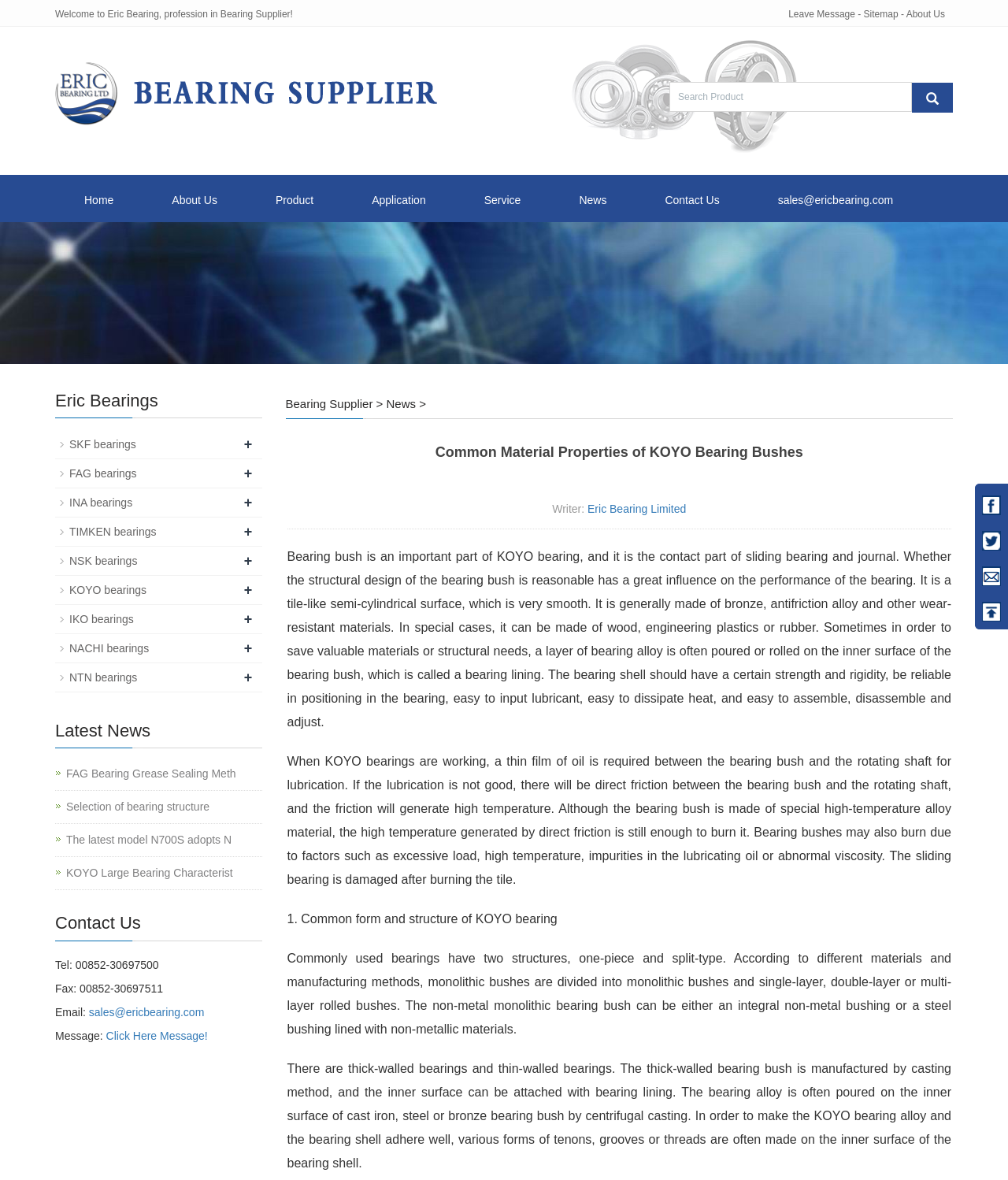Show the bounding box coordinates for the element that needs to be clicked to execute the following instruction: "View the latest news". Provide the coordinates in the form of four float numbers between 0 and 1, i.e., [left, top, right, bottom].

[0.055, 0.612, 0.26, 0.634]